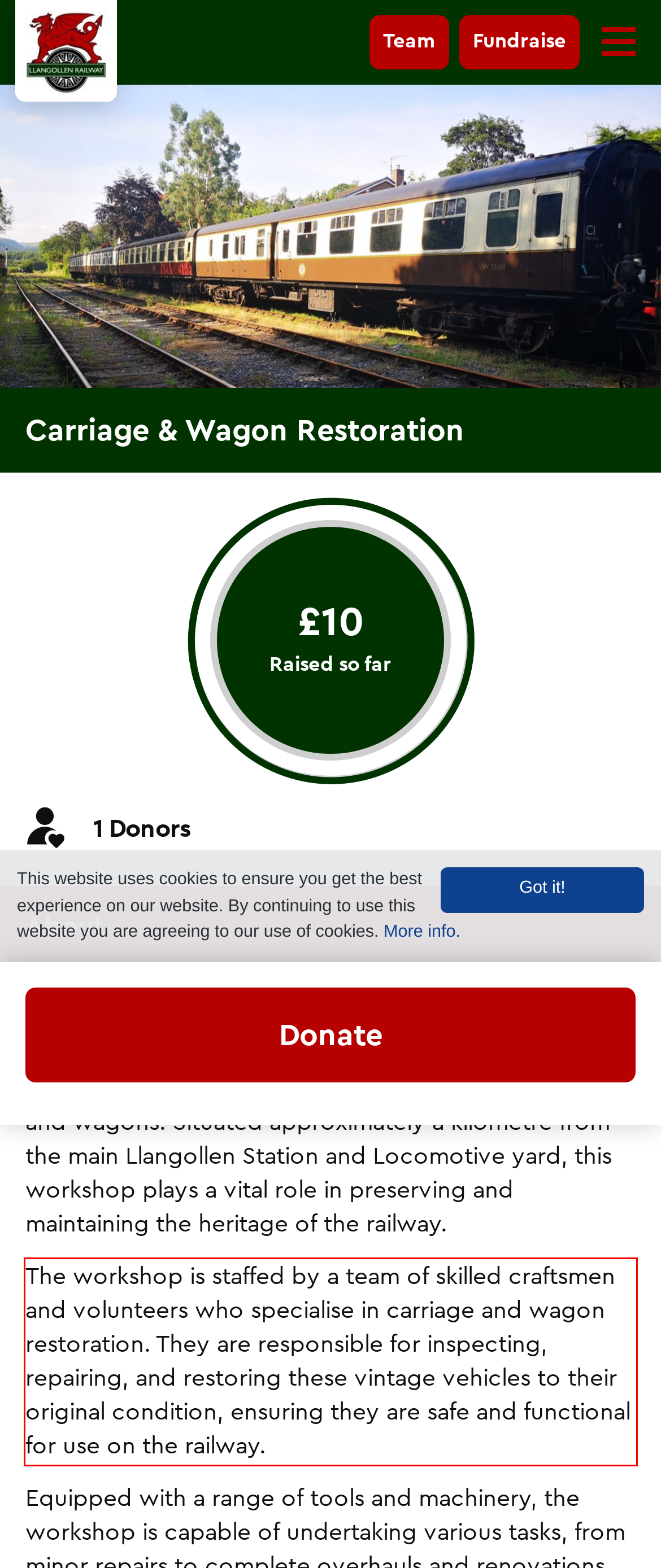Analyze the screenshot of the webpage that features a red bounding box and recognize the text content enclosed within this red bounding box.

The workshop is staffed by a team of skilled craftsmen and volunteers who specialise in carriage and wagon restoration. They are responsible for inspecting, repairing, and restoring these vintage vehicles to their original condition, ensuring they are safe and functional for use on the railway.